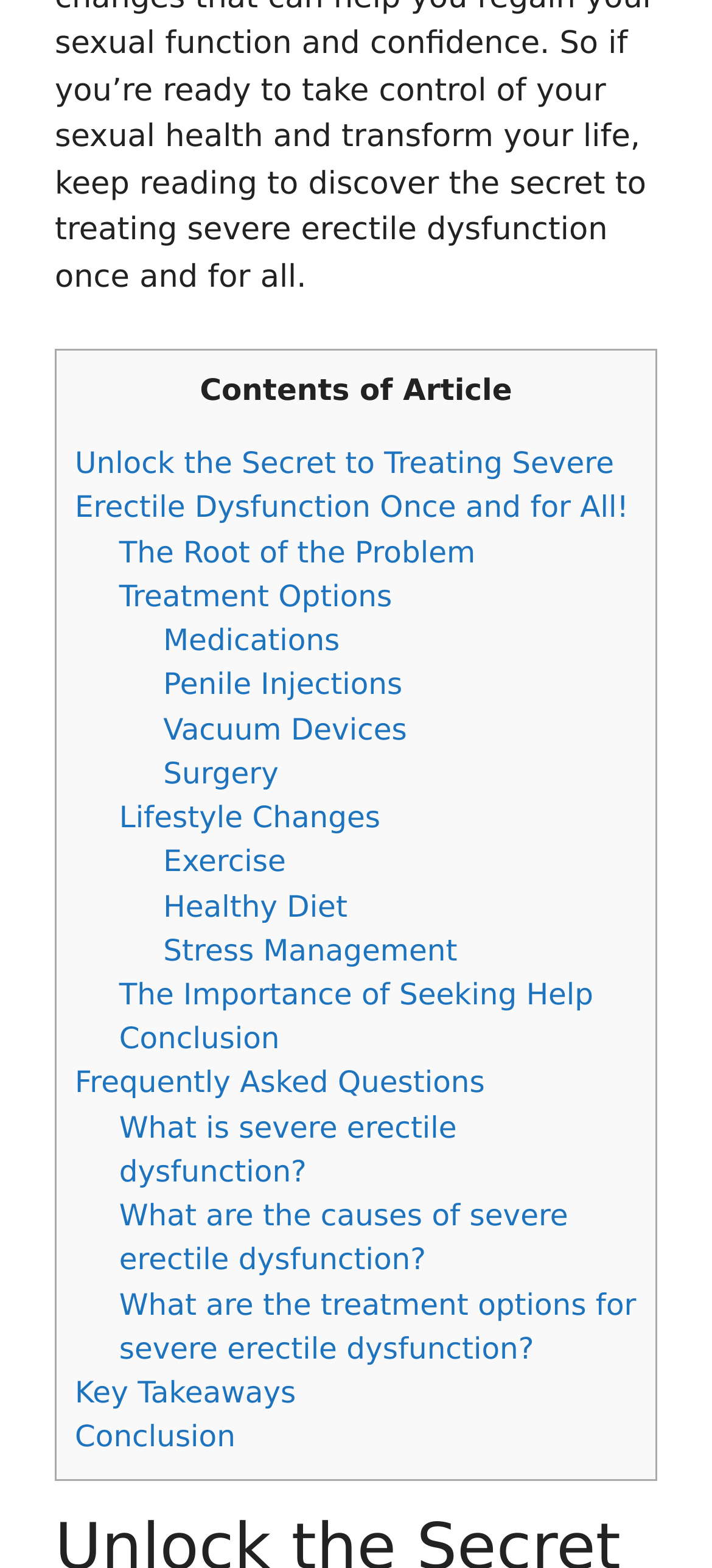Analyze the image and deliver a detailed answer to the question: What are the treatment options mentioned?

The webpage lists various treatment options for erectile dysfunction, including medications, penile injections, vacuum devices, and surgery, which are mentioned as separate links on the page.